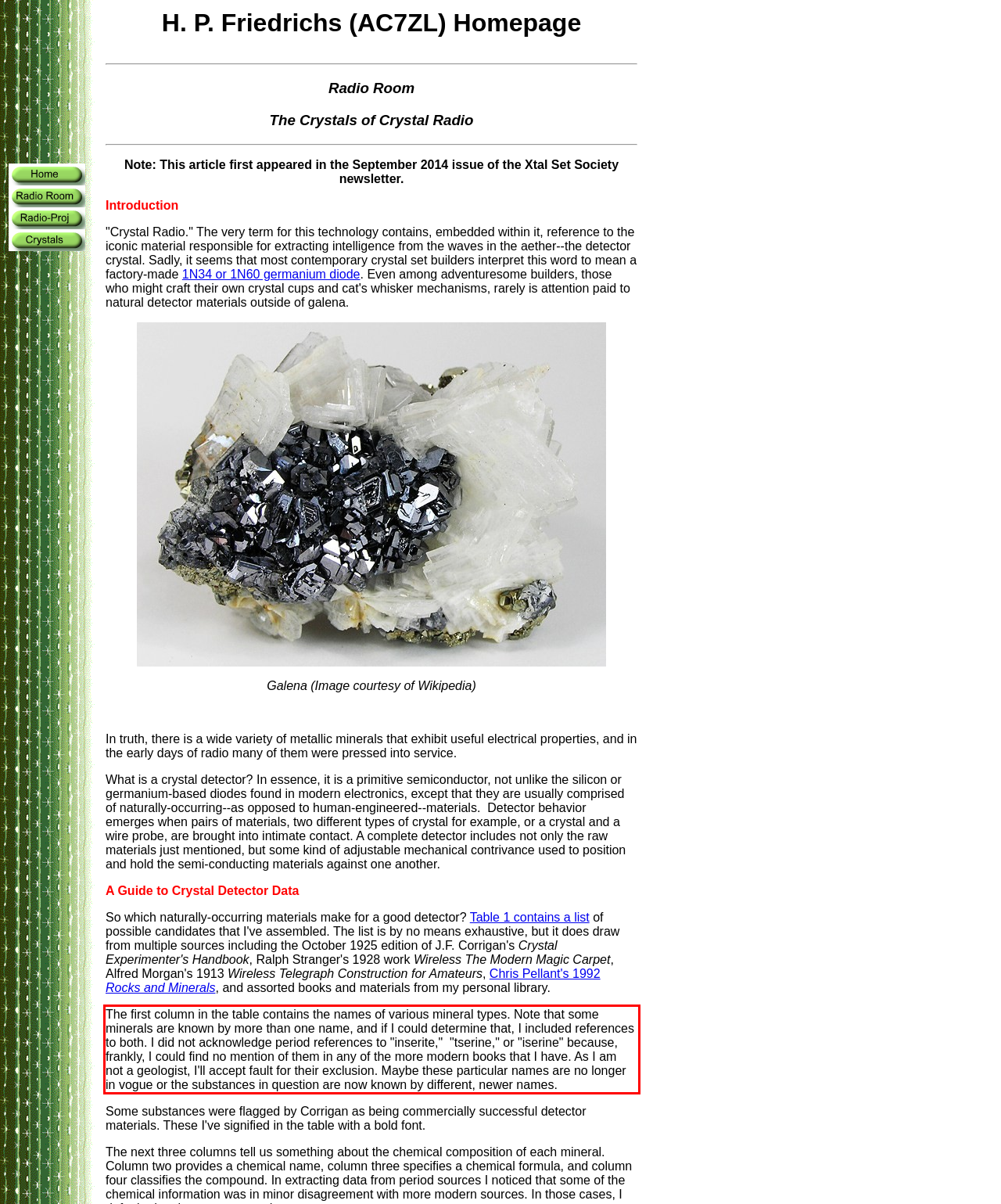In the screenshot of the webpage, find the red bounding box and perform OCR to obtain the text content restricted within this red bounding box.

The first column in the table contains the names of various mineral types. Note that some minerals are known by more than one name, and if I could determine that, I included references to both. I did not acknowledge period references to "inserite," "tserine," or "iserine" because, frankly, I could find no mention of them in any of the more modern books that I have. As I am not a geologist, I'll accept fault for their exclusion. Maybe these particular names are no longer in vogue or the substances in question are now known by different, newer names.